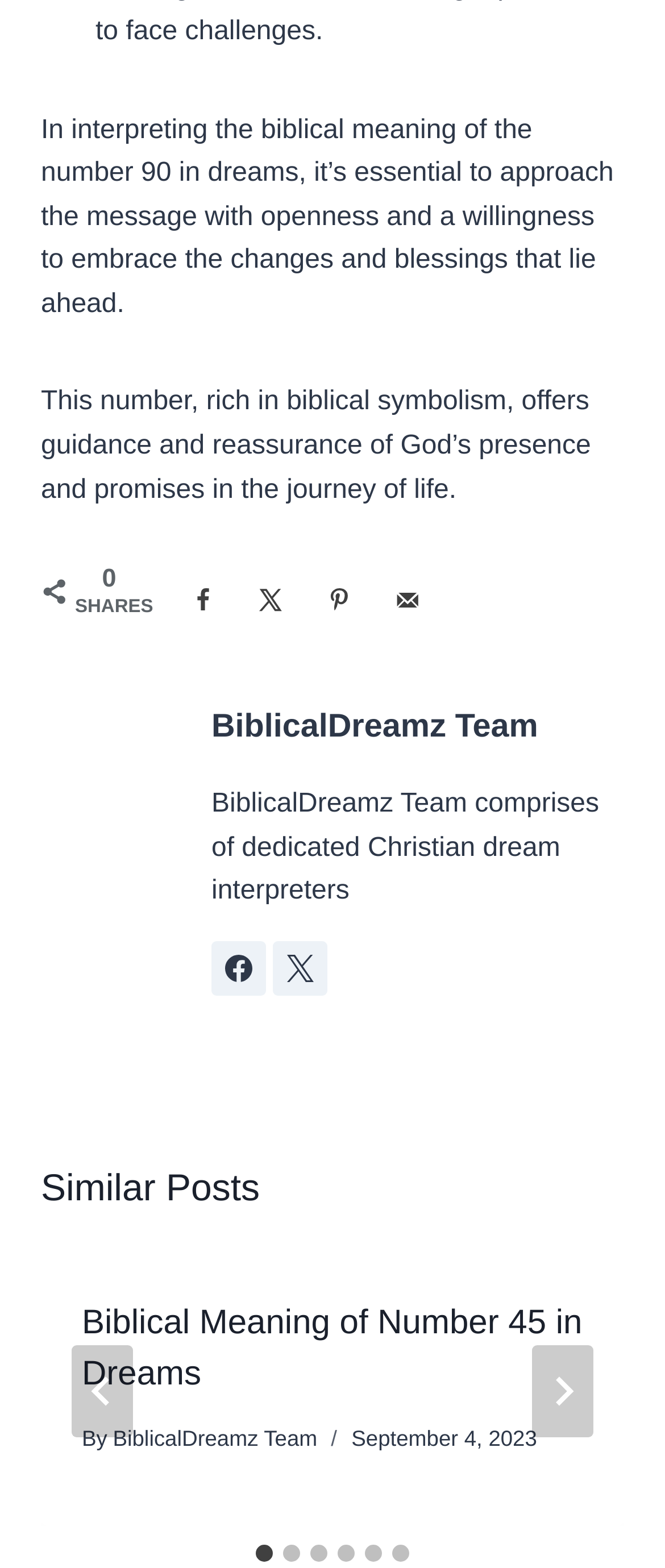Find the bounding box coordinates of the element to click in order to complete the given instruction: "Read the article about Biblical Meaning of Number 45 in Dreams."

[0.123, 0.828, 0.877, 0.929]